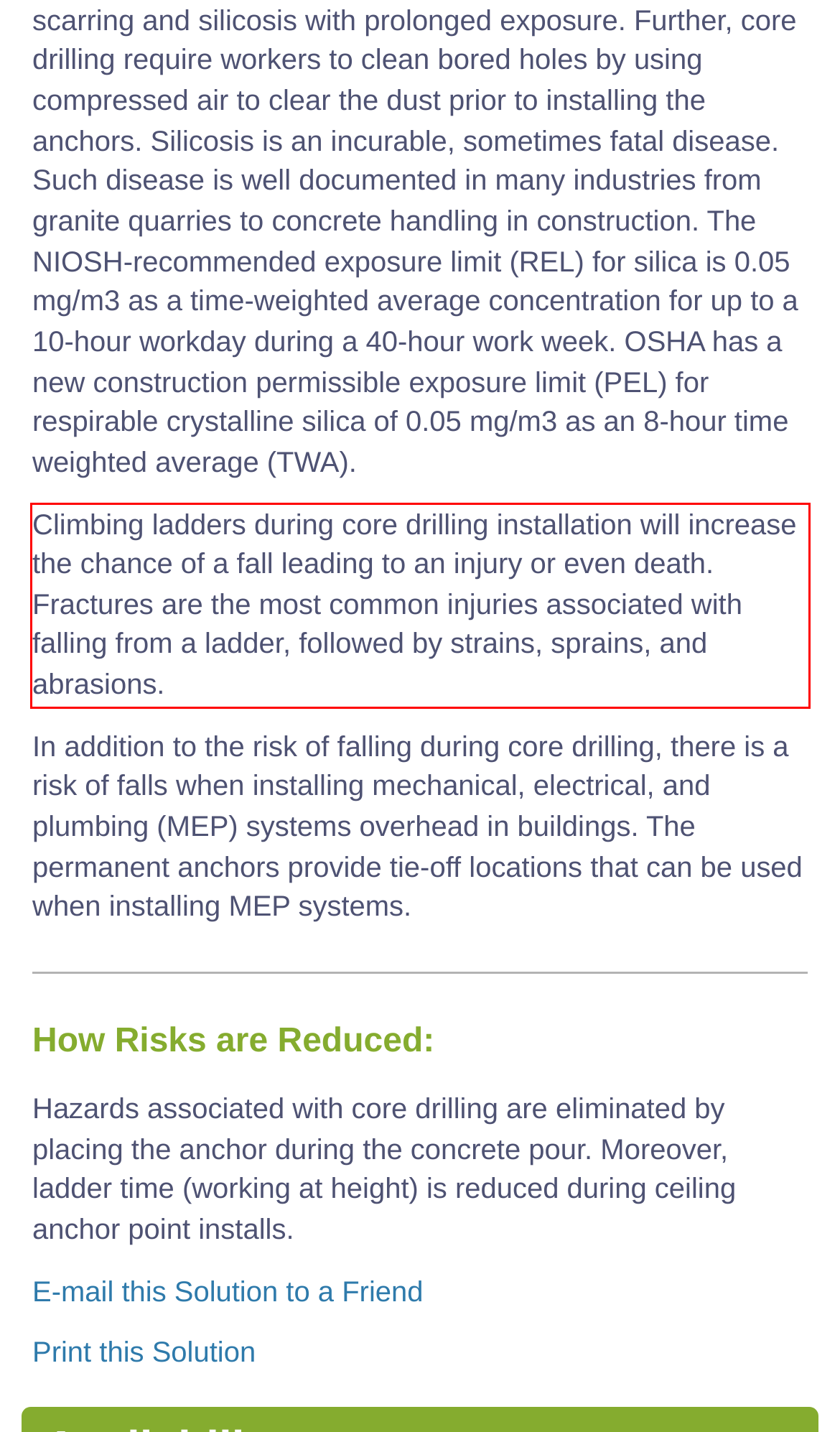Given a screenshot of a webpage containing a red bounding box, perform OCR on the text within this red bounding box and provide the text content.

Climbing ladders during core drilling installation will increase the chance of a fall leading to an injury or even death. Fractures are the most common injuries associated with falling from a ladder, followed by strains, sprains, and abrasions.